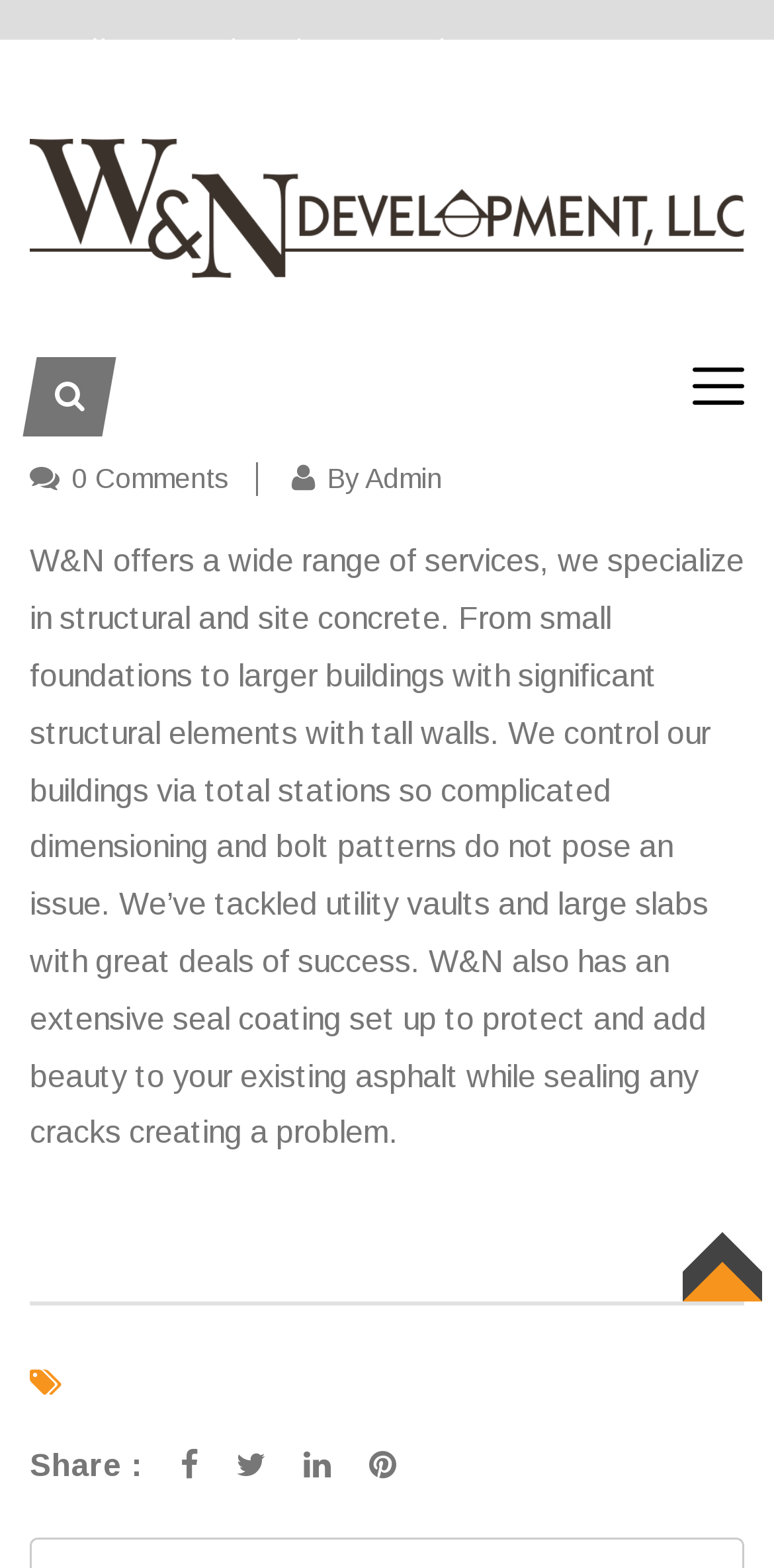Detail the various sections and features present on the webpage.

The webpage is about W&N Development, a family-owned and operated business that provides a range of services, specializing in structural and site concrete. At the top-left corner, there is a logo image with a link to the homepage. Below the logo, there is a brief description of the company, stating that it is family-owned and operated.

On the top-right side, there is a section with the title "What services does W&N Development provide?" which is the main heading of the page. Below this title, there is a section with three lines of text, indicating that there are no comments on the page, and it was posted by Admin.

The main content of the page is a paragraph that describes the services offered by W&N Development. The text explains that the company specializes in structural and site concrete, and has experience with small foundations, large buildings, and complicated dimensioning and bolt patterns. It also mentions that the company has an extensive seal coating setup to protect and add beauty to existing asphalt.

At the bottom of the page, there is a section with social media links, including Facebook, Twitter, LinkedIn, and Email, represented by their respective icons. Above these links, there is a "Share" label.

Finally, at the bottom-right corner, there is a "TOP" label, which likely links back to the top of the page.